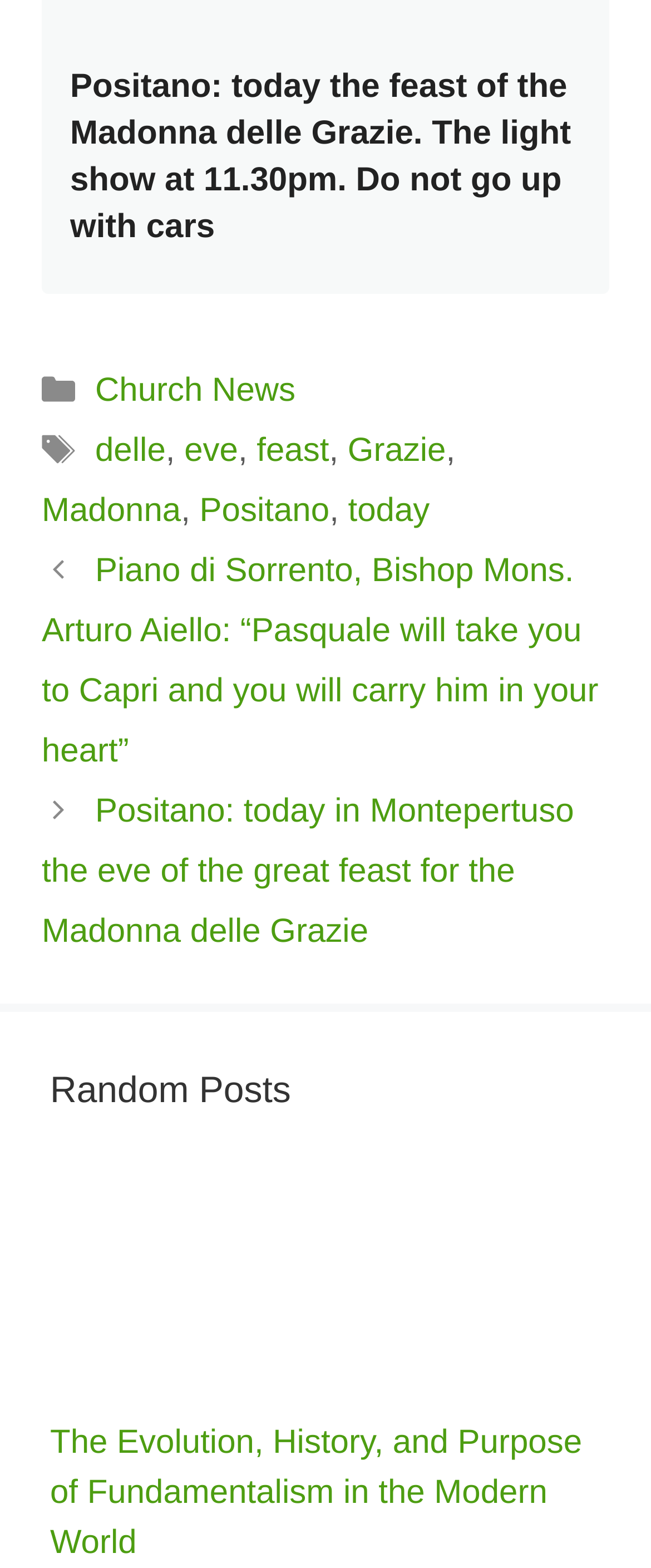Using the information shown in the image, answer the question with as much detail as possible: What is the title of the post with the image?

I looked at the section of the webpage with the heading 'Random Posts' and found a link with an image. The title of the post with the image is 'The Evolution, History, and Purpose of Fundamentalism in the Modern World'.